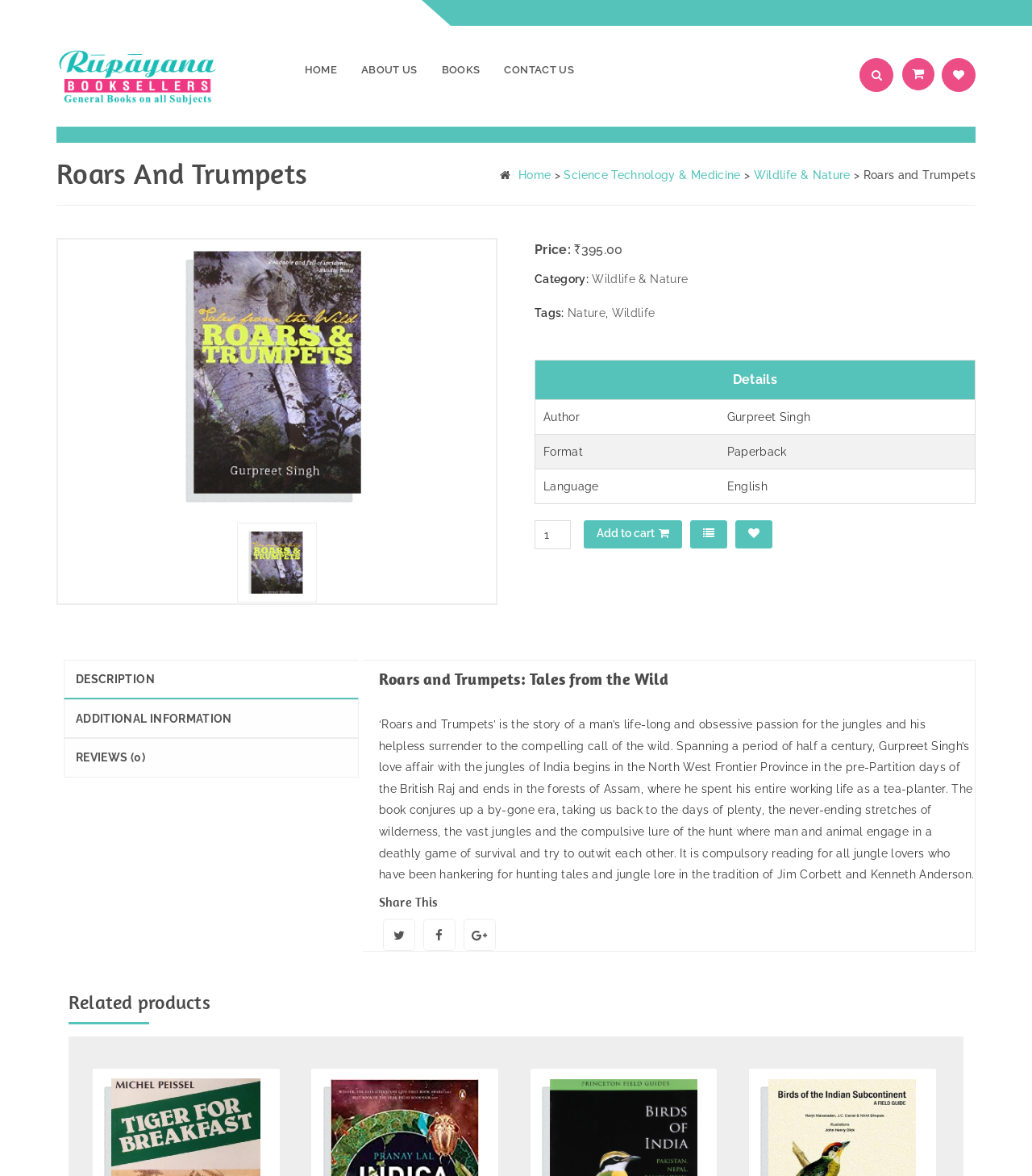What is the price of the book?
Based on the image, answer the question in a detailed manner.

The price of the book can be found in the middle of the webpage, below the book title. It is written as '₹395.00'.